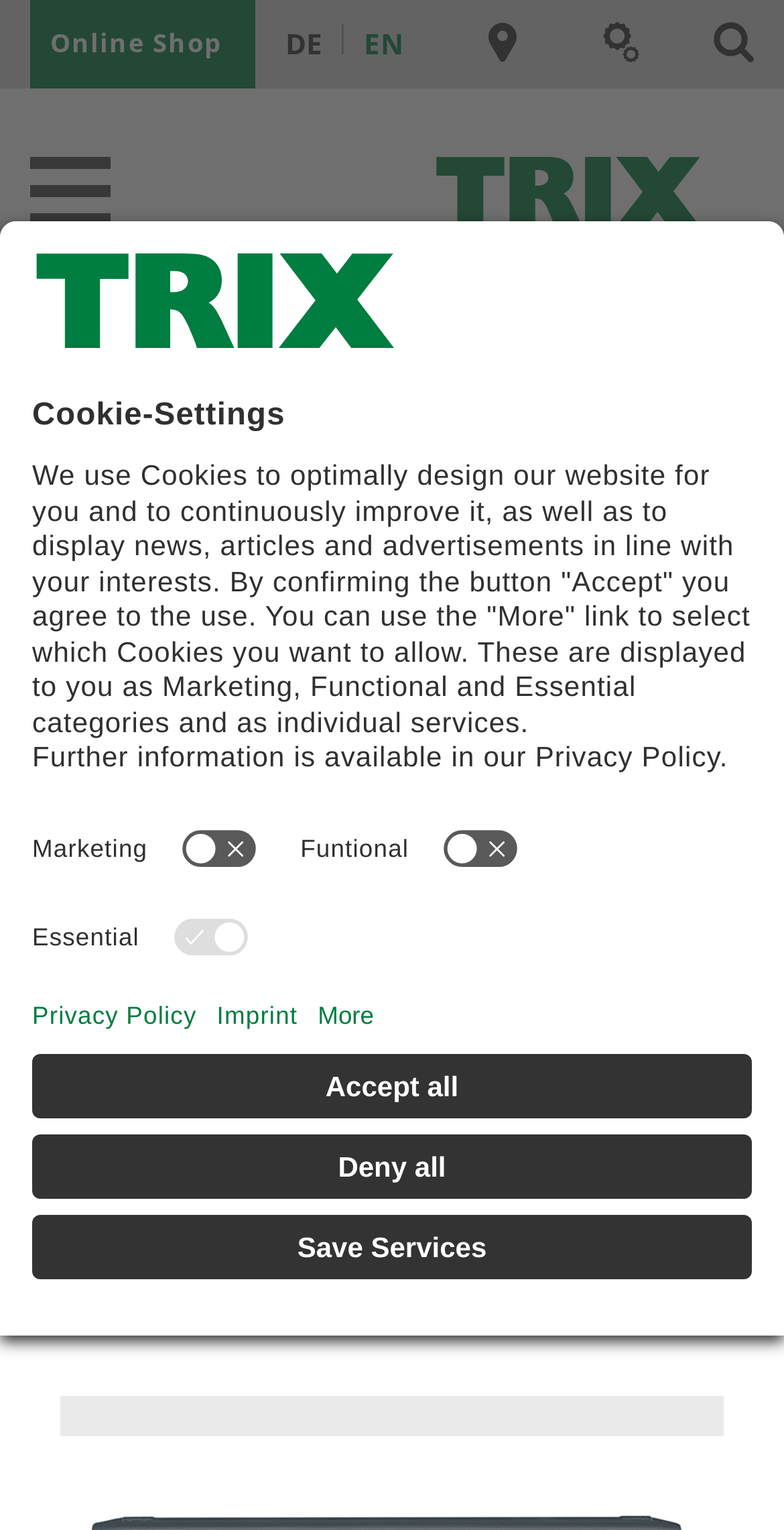Determine the bounding box for the UI element as described: "Online Shop". The coordinates should be represented as four float numbers between 0 and 1, formatted as [left, top, right, bottom].

[0.038, 0.0, 0.326, 0.058]